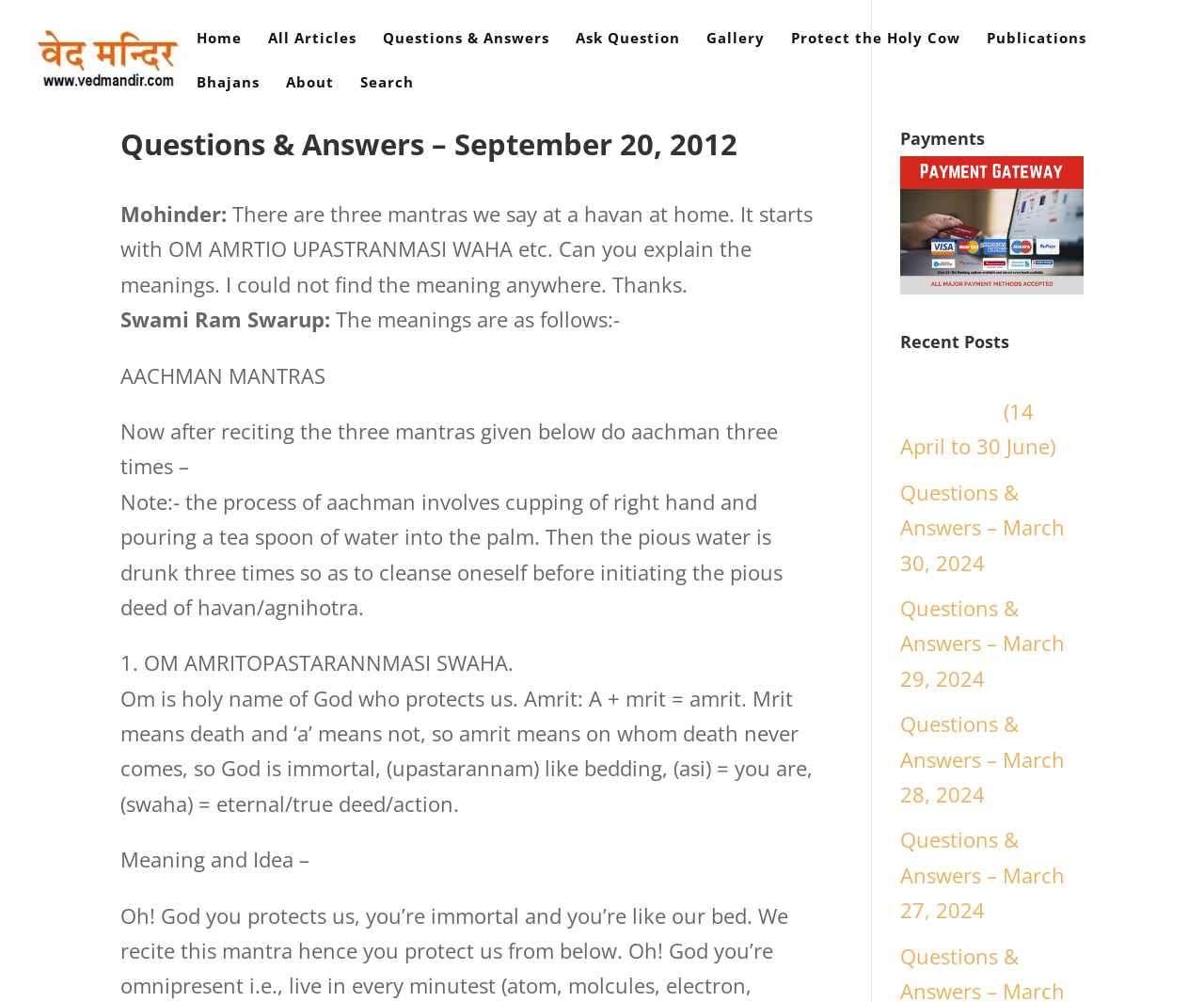Respond with a single word or phrase to the following question: What is the meaning of 'amrit' in the mantra?

Immortal